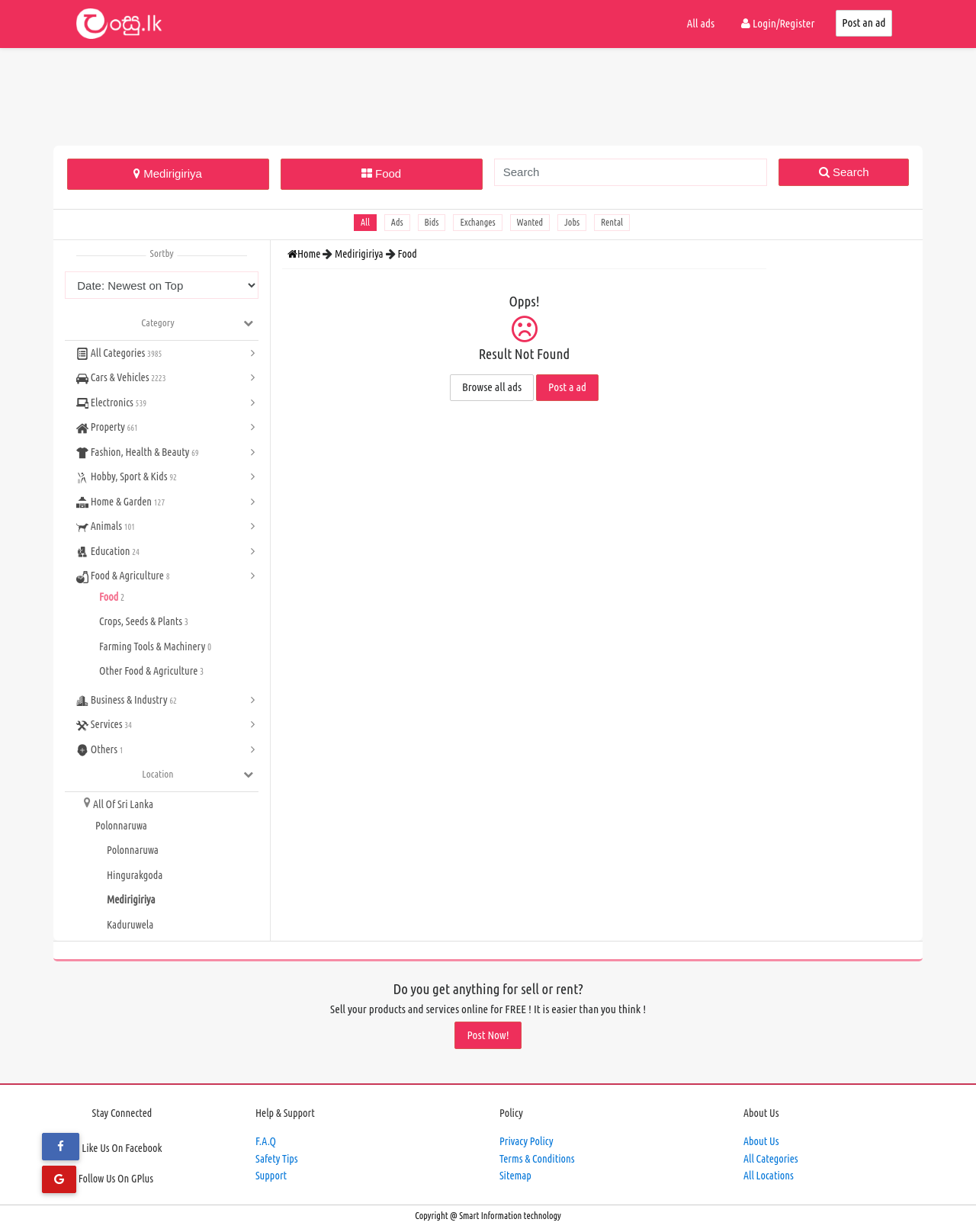Please specify the bounding box coordinates of the element that should be clicked to execute the given instruction: 'Search for food'. Ensure the coordinates are four float numbers between 0 and 1, expressed as [left, top, right, bottom].

[0.506, 0.129, 0.786, 0.151]